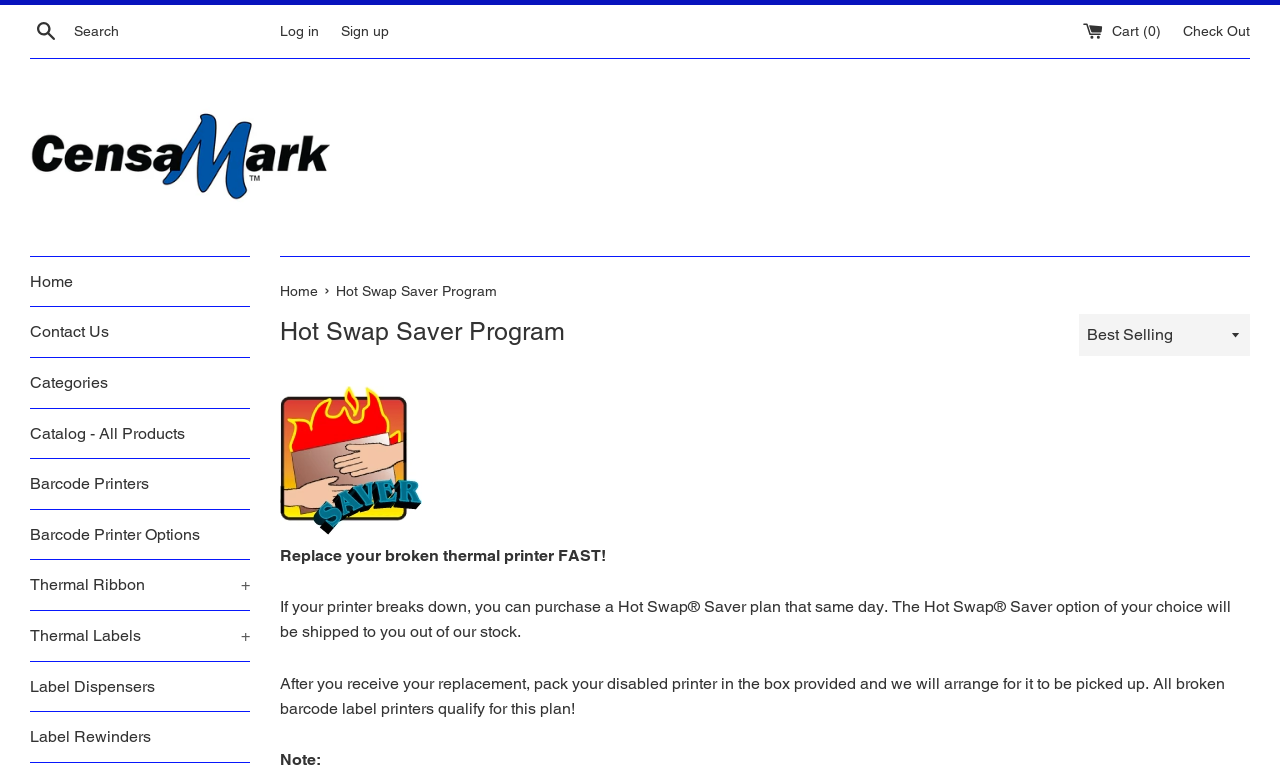Determine the bounding box coordinates for the HTML element mentioned in the following description: "Home". The coordinates should be a list of four floats ranging from 0 to 1, represented as [left, top, right, bottom].

[0.219, 0.368, 0.252, 0.389]